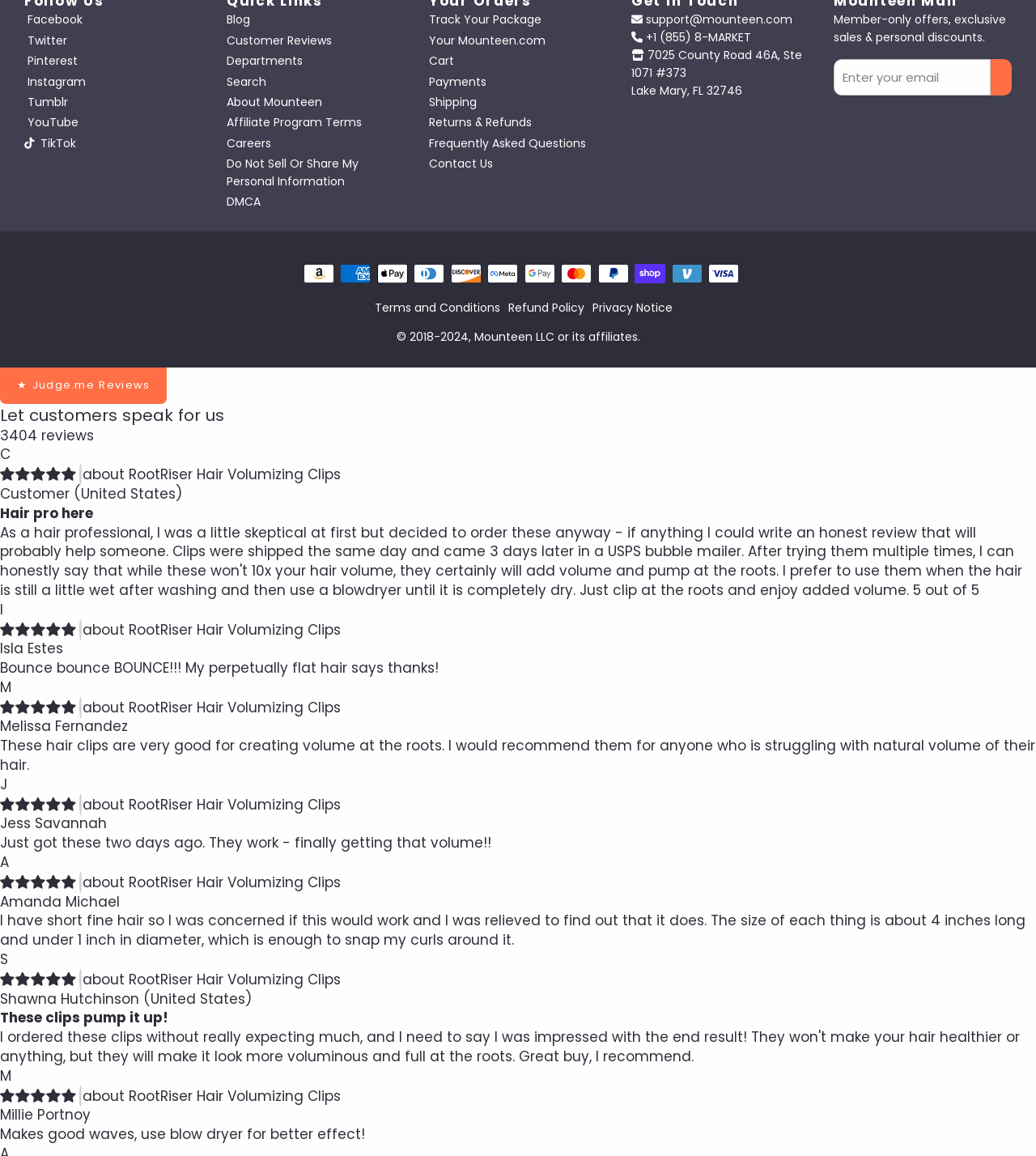Given the element description, predict the bounding box coordinates in the format (top-left x, top-left y, bottom-right x, bottom-right y), using floating point numbers between 0 and 1: parent_node: I aria-label="5 star review"

[0.0, 0.536, 0.077, 0.553]